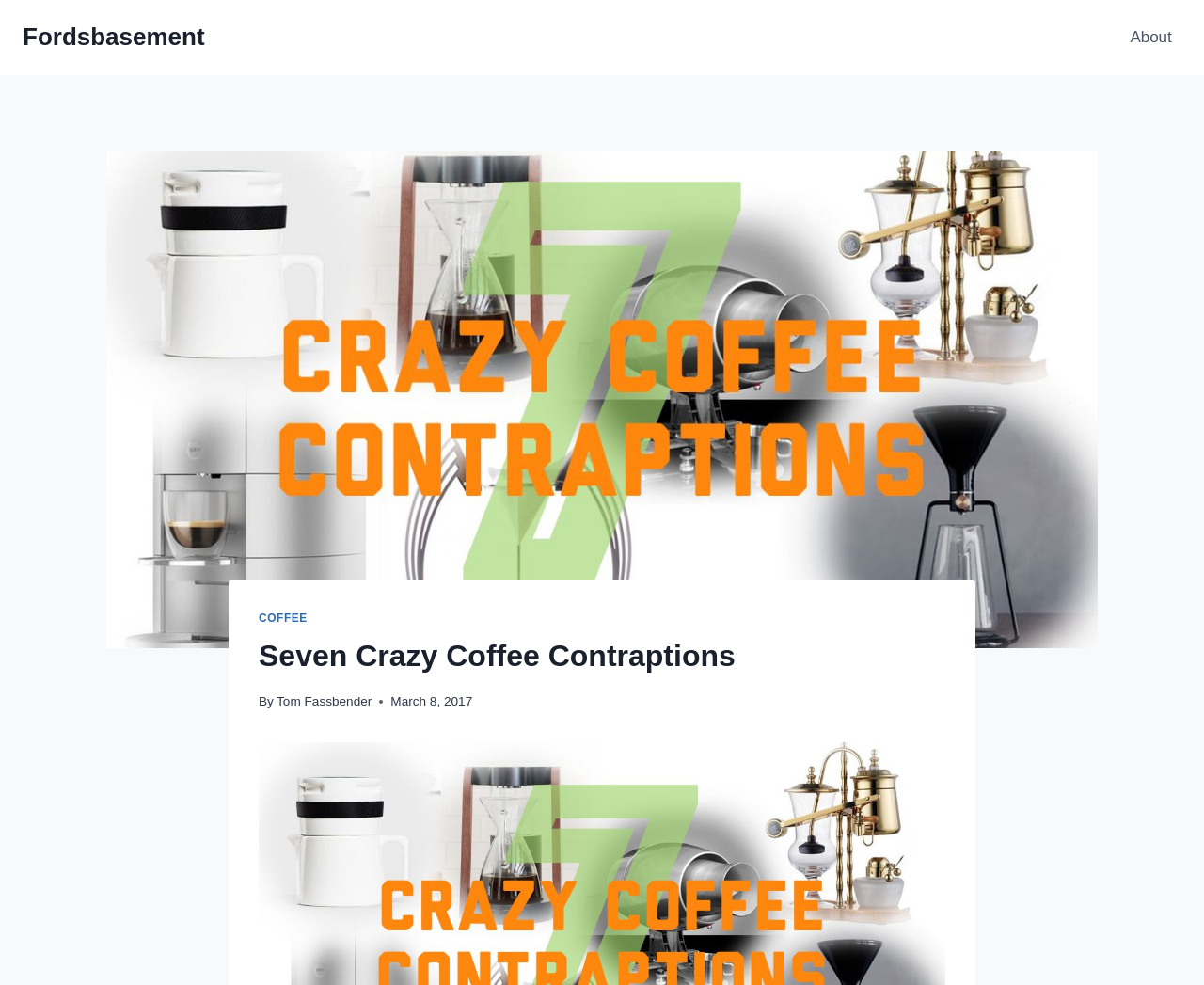Using the given element description, provide the bounding box coordinates (top-left x, top-left y, bottom-right x, bottom-right y) for the corresponding UI element in the screenshot: Tom Fassbender

[0.23, 0.705, 0.309, 0.719]